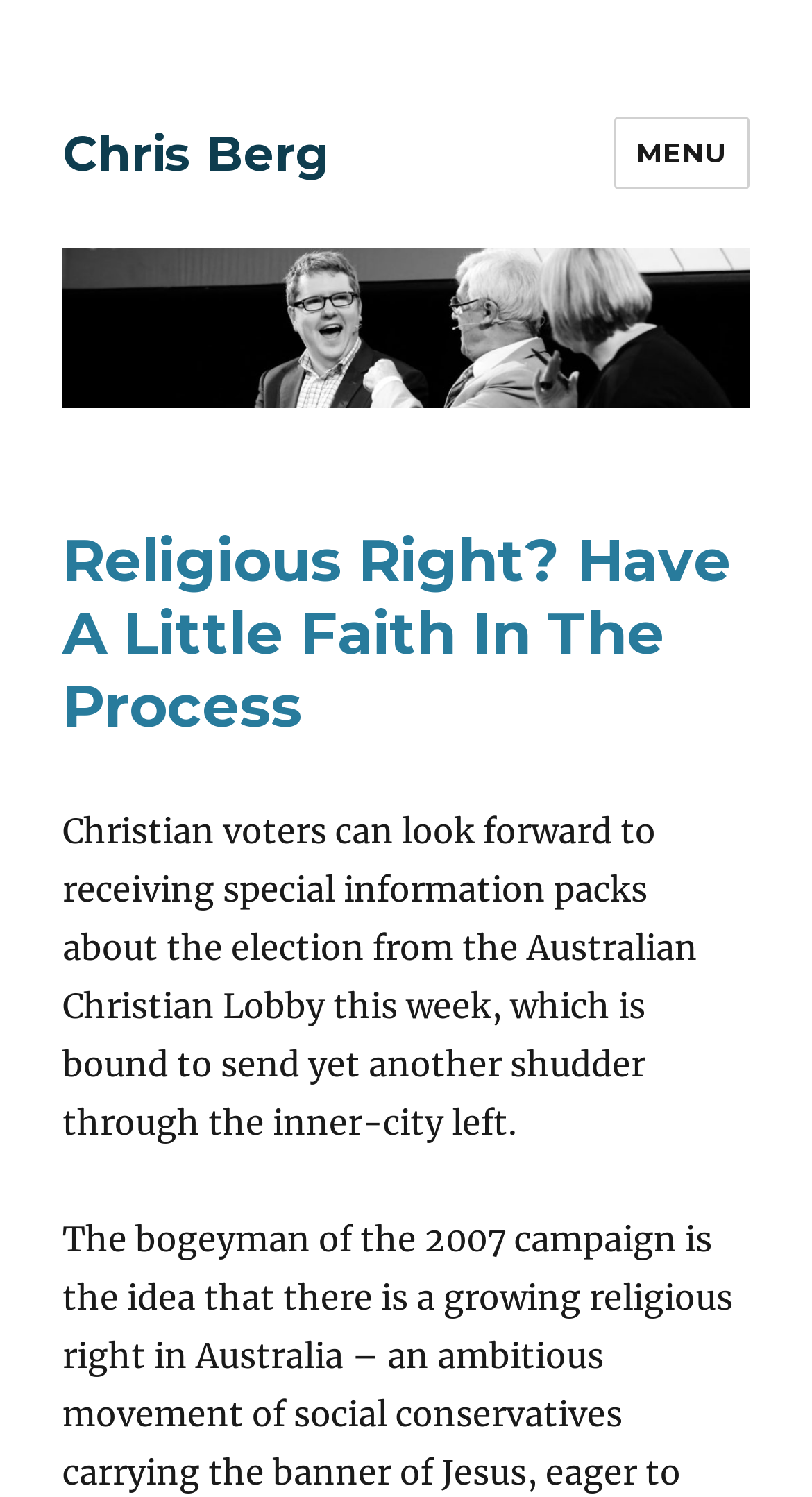What organization is mentioned in the article? Using the information from the screenshot, answer with a single word or phrase.

Australian Christian Lobby